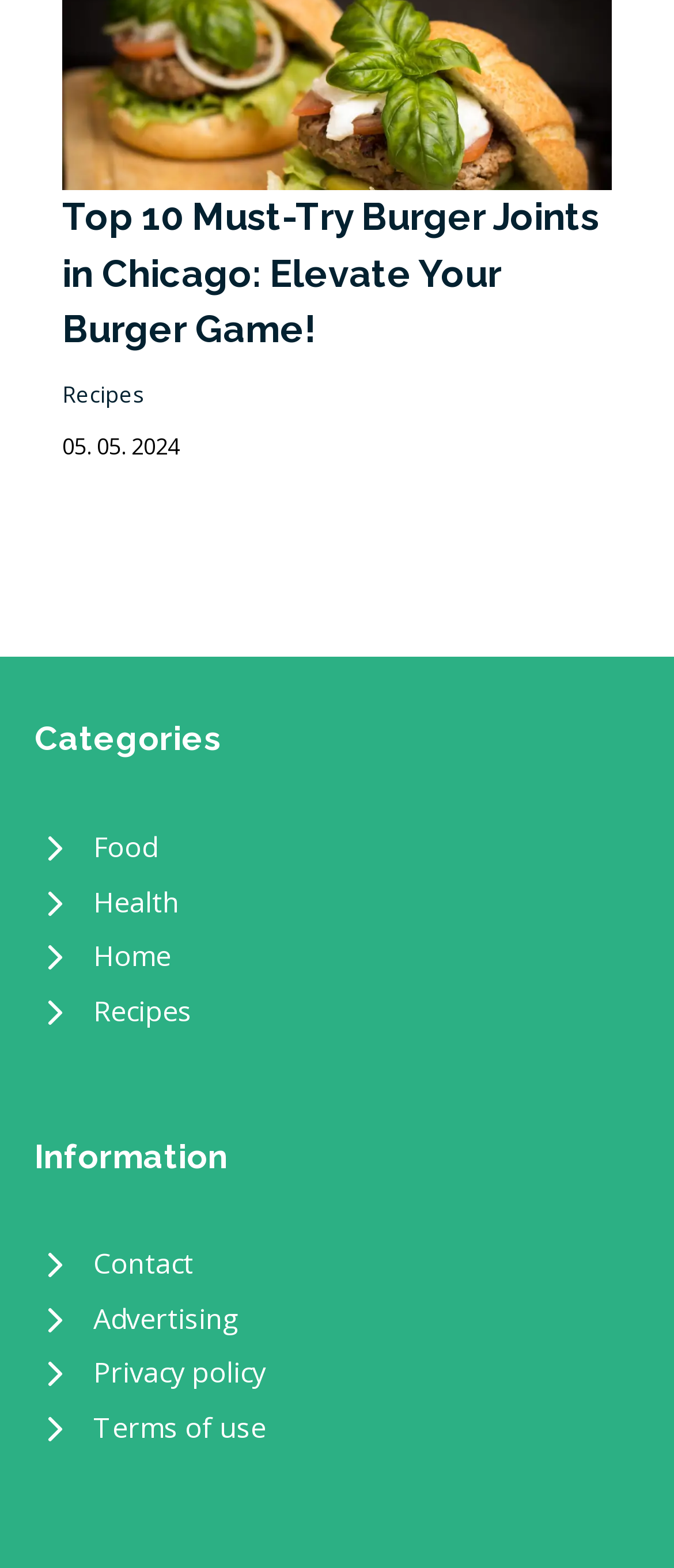Please mark the bounding box coordinates of the area that should be clicked to carry out the instruction: "Check the 'Contact' information".

[0.051, 0.789, 0.949, 0.824]